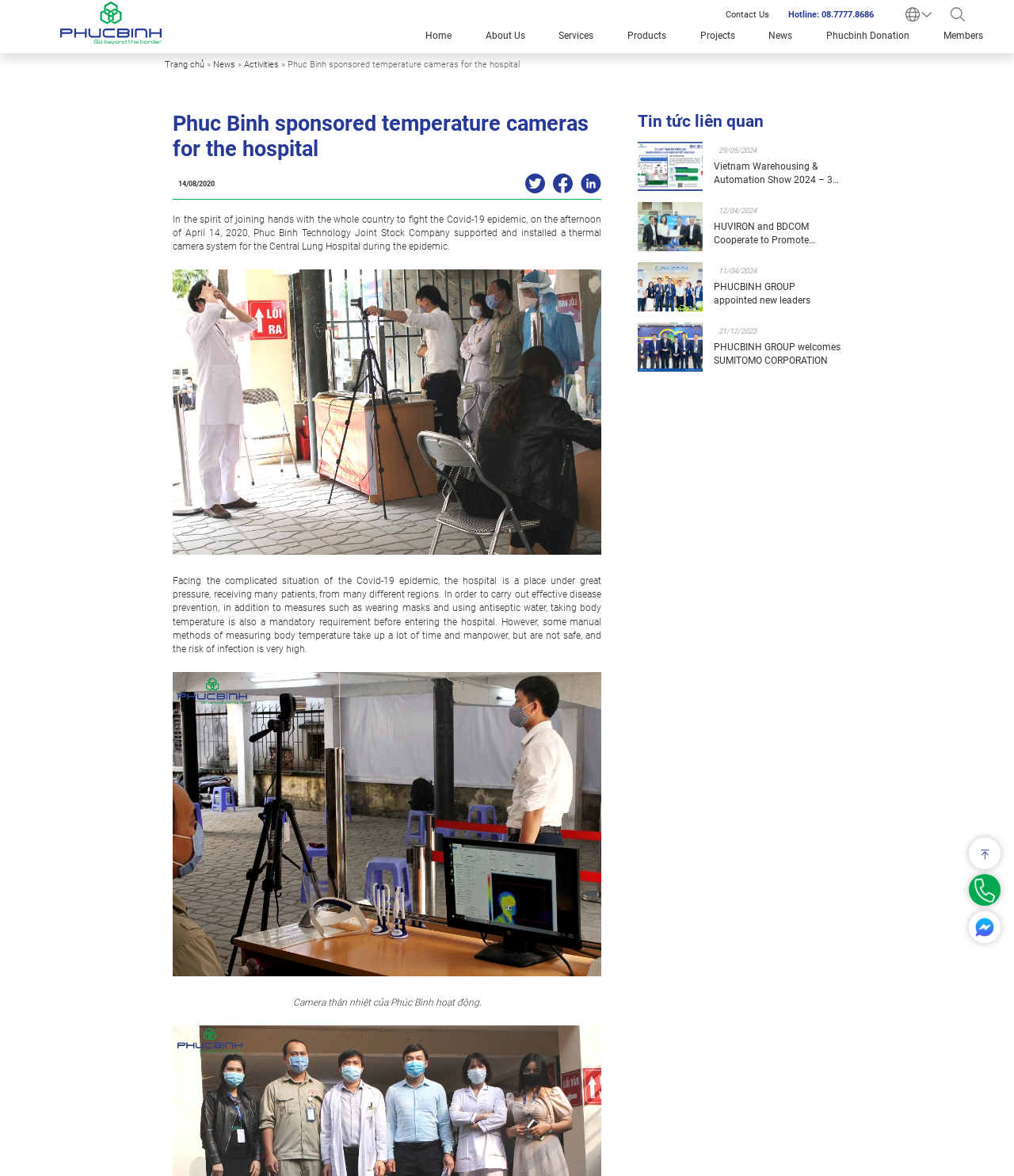Use a single word or phrase to respond to the question:
What is the name of the hospital that received the thermal camera system?

Central Lung Hospital